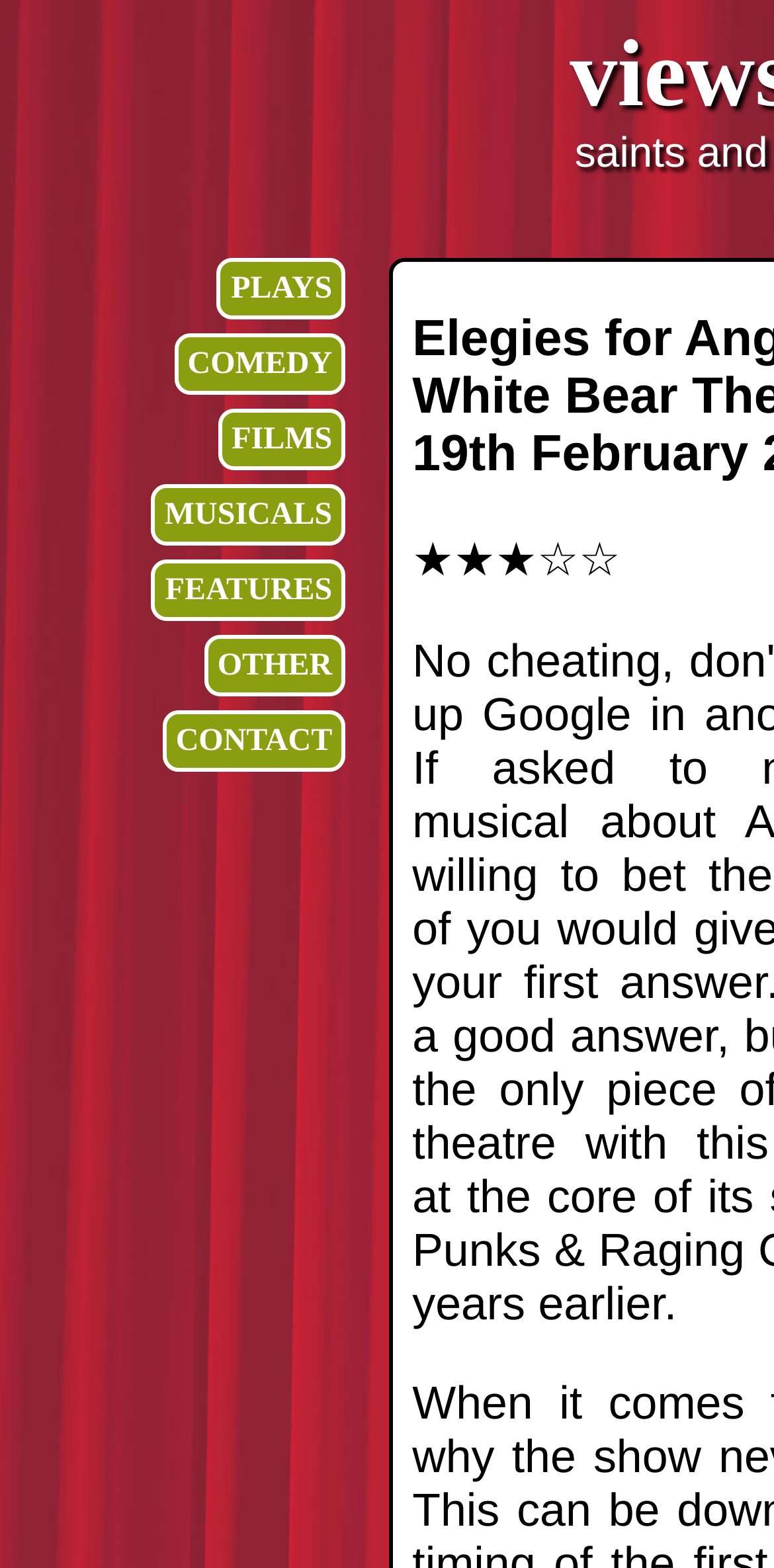Find the bounding box of the web element that fits this description: "PLAYS".

[0.281, 0.164, 0.447, 0.204]